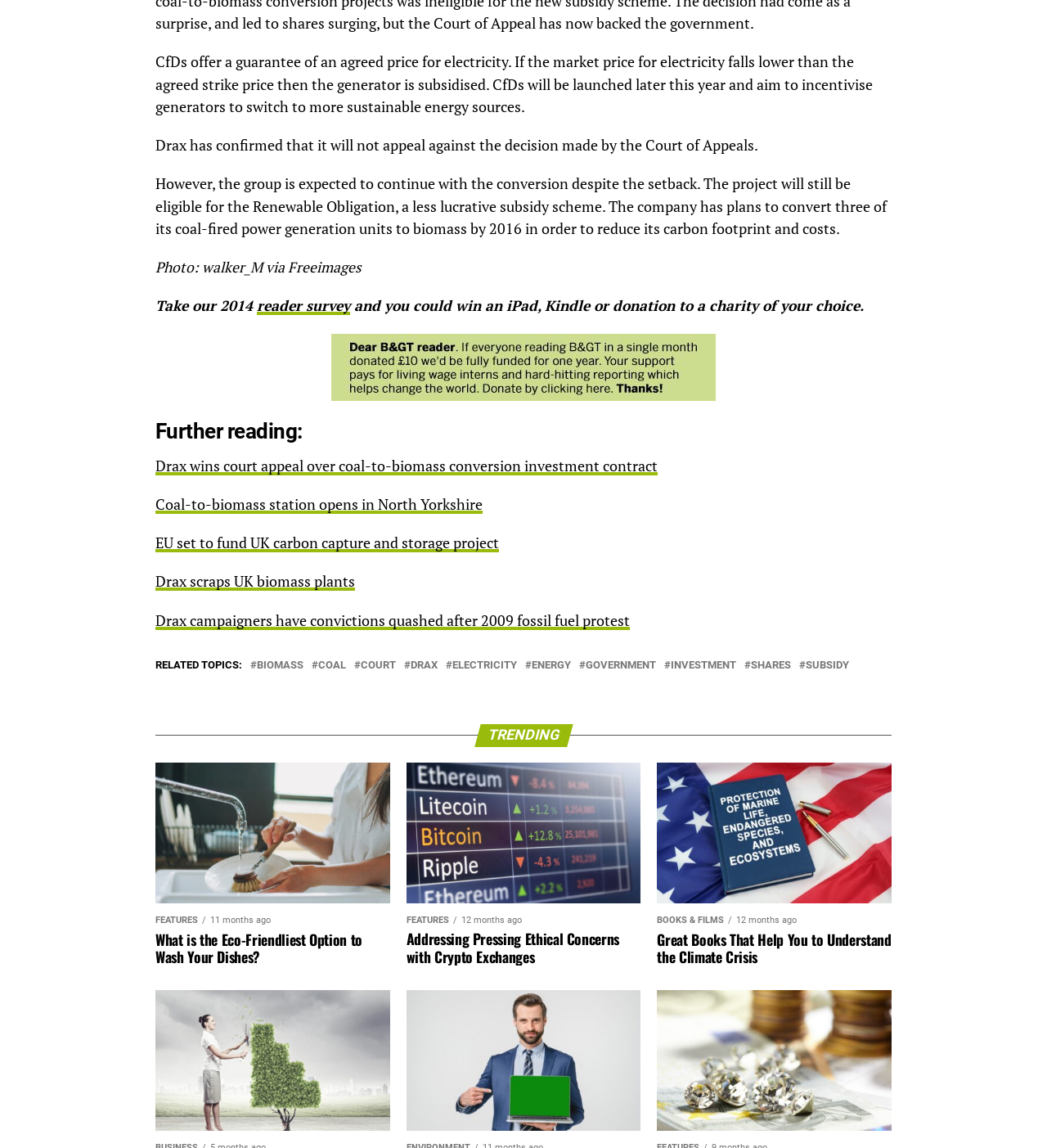What is the purpose of CfDs?
Using the image, elaborate on the answer with as much detail as possible.

As stated in the text 'CfDs will be launched later this year and aim to incentivise generators to switch to more sustainable energy sources.', the purpose of CfDs is to incentivise generators to switch to more sustainable energy sources.